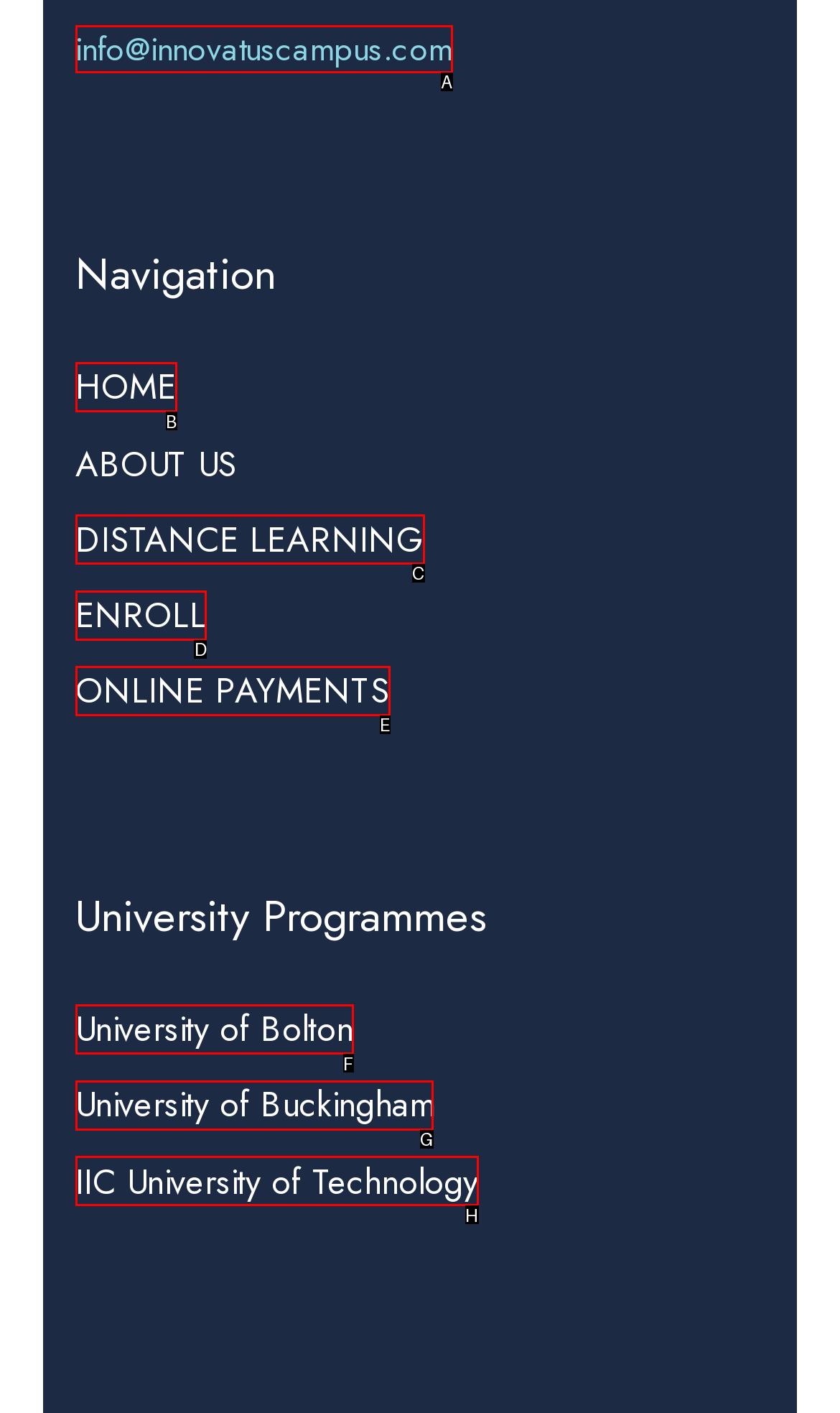Indicate the letter of the UI element that should be clicked to accomplish the task: enroll in a program. Answer with the letter only.

D